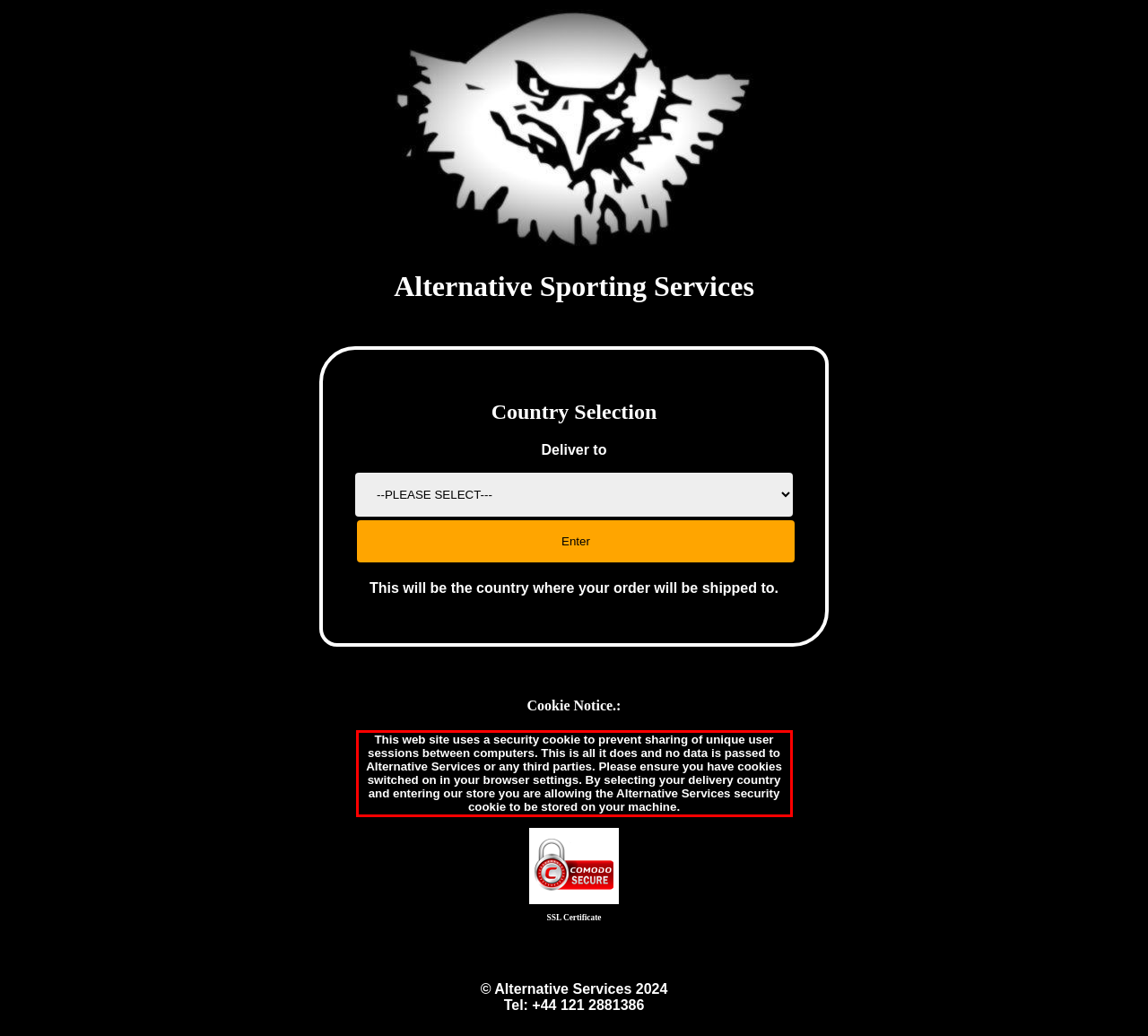Examine the webpage screenshot and use OCR to recognize and output the text within the red bounding box.

This web site uses a security cookie to prevent sharing of unique user sessions between computers. This is all it does and no data is passed to Alternative Services or any third parties. Please ensure you have cookies switched on in your browser settings. By selecting your delivery country and entering our store you are allowing the Alternative Services security cookie to be stored on your machine.